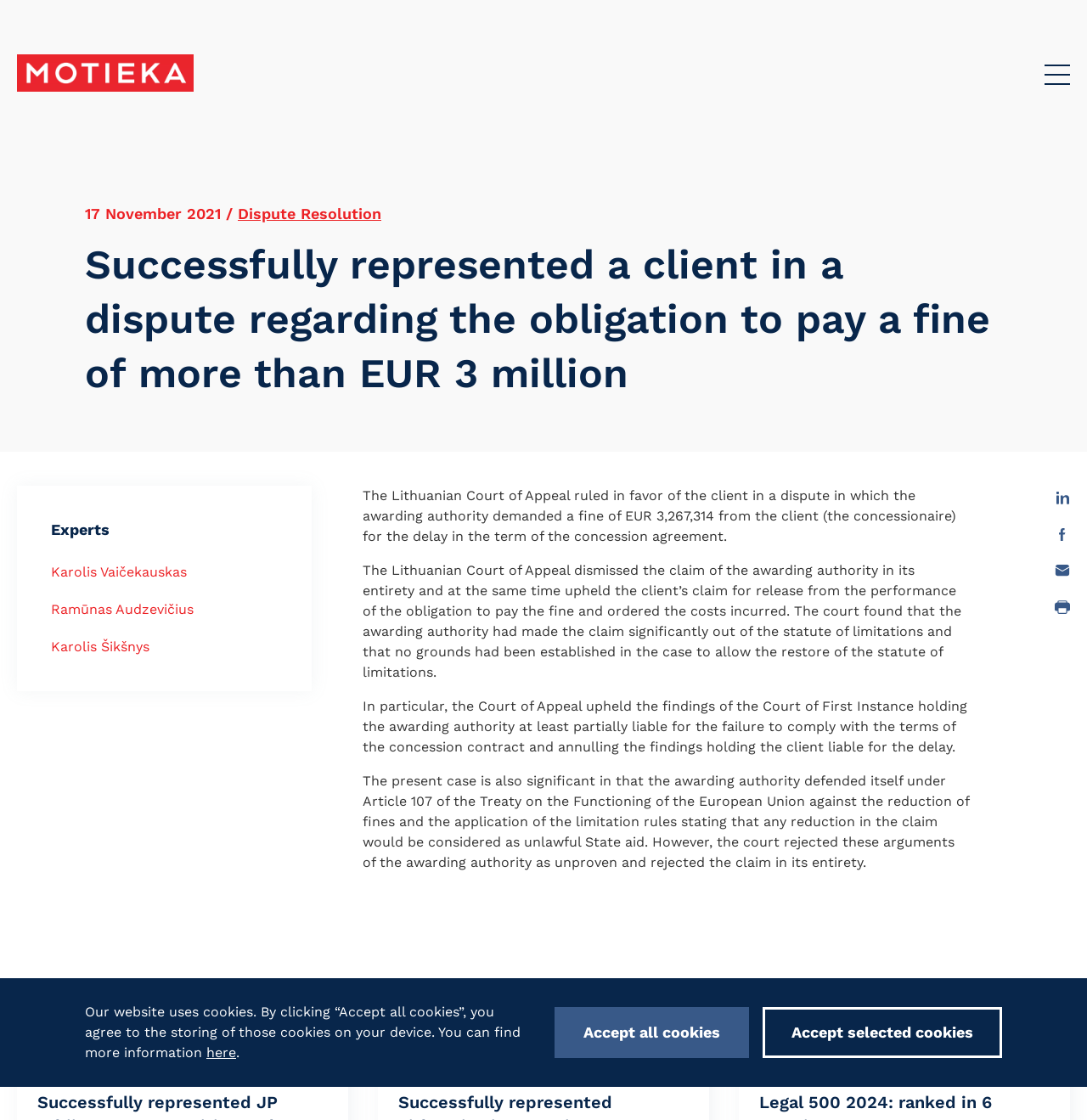Please answer the following question using a single word or phrase: 
How many experts are mentioned on the webpage?

3